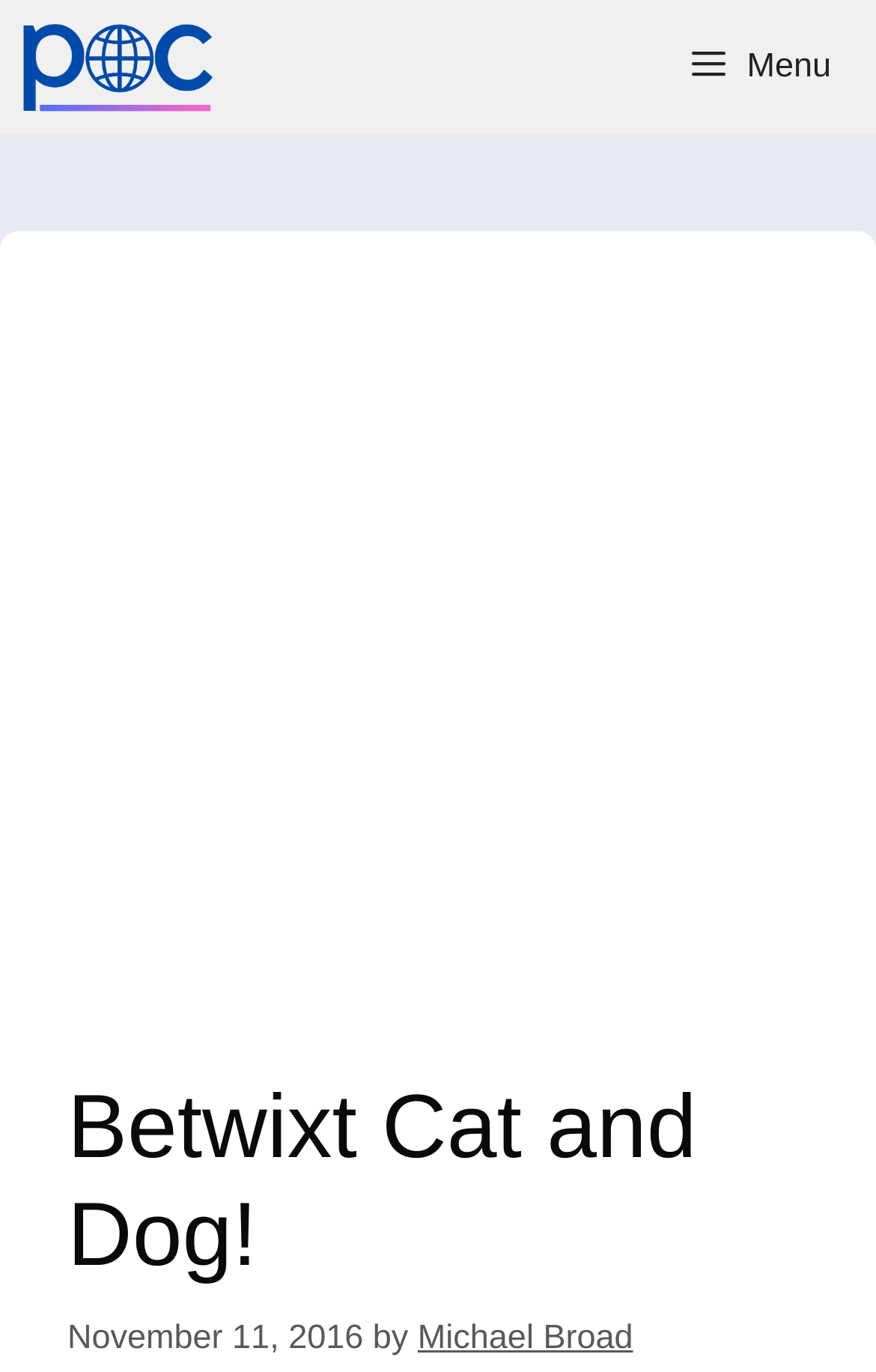Answer the question with a brief word or phrase:
How many levels of headings are there in the webpage?

1